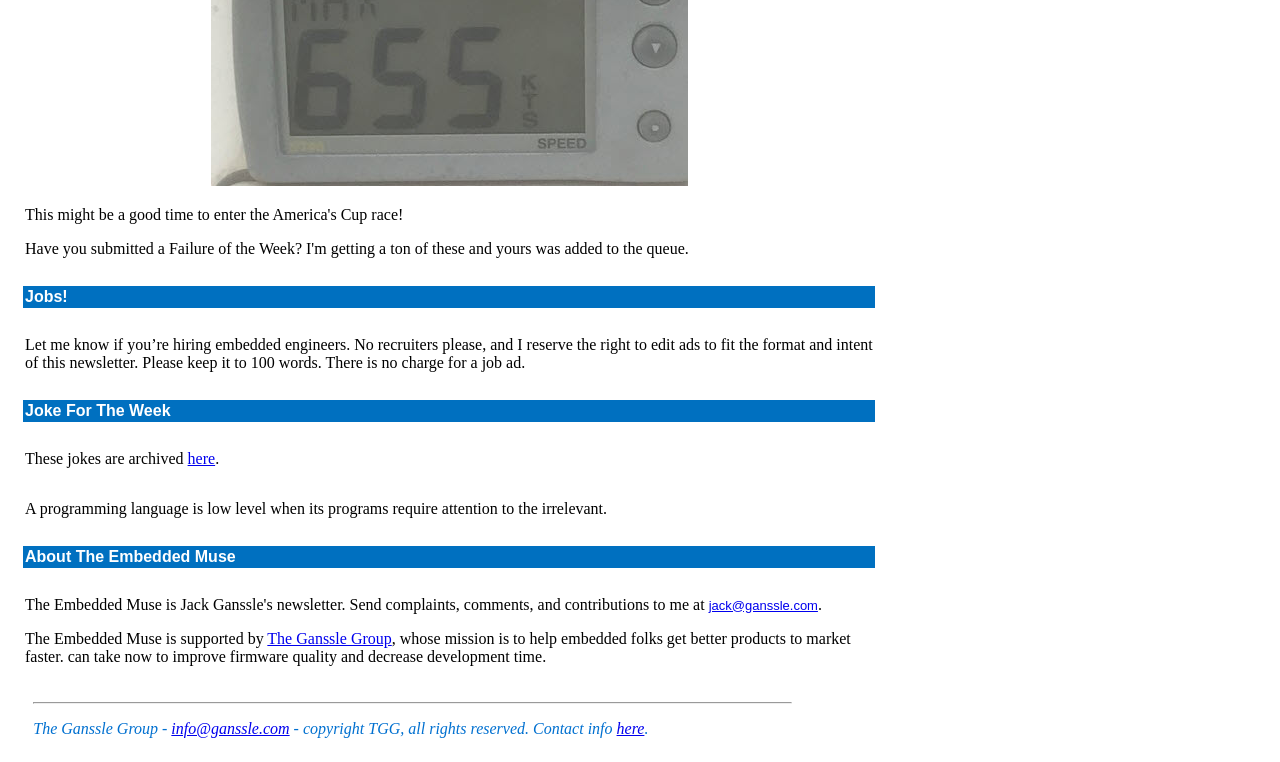What is the topic of the joke for the week?
Examine the webpage screenshot and provide an in-depth answer to the question.

The joke for the week is about a programming language being low level when its programs require attention to the irrelevant, which is mentioned in the gridcell with the text 'Joke For The Week'.